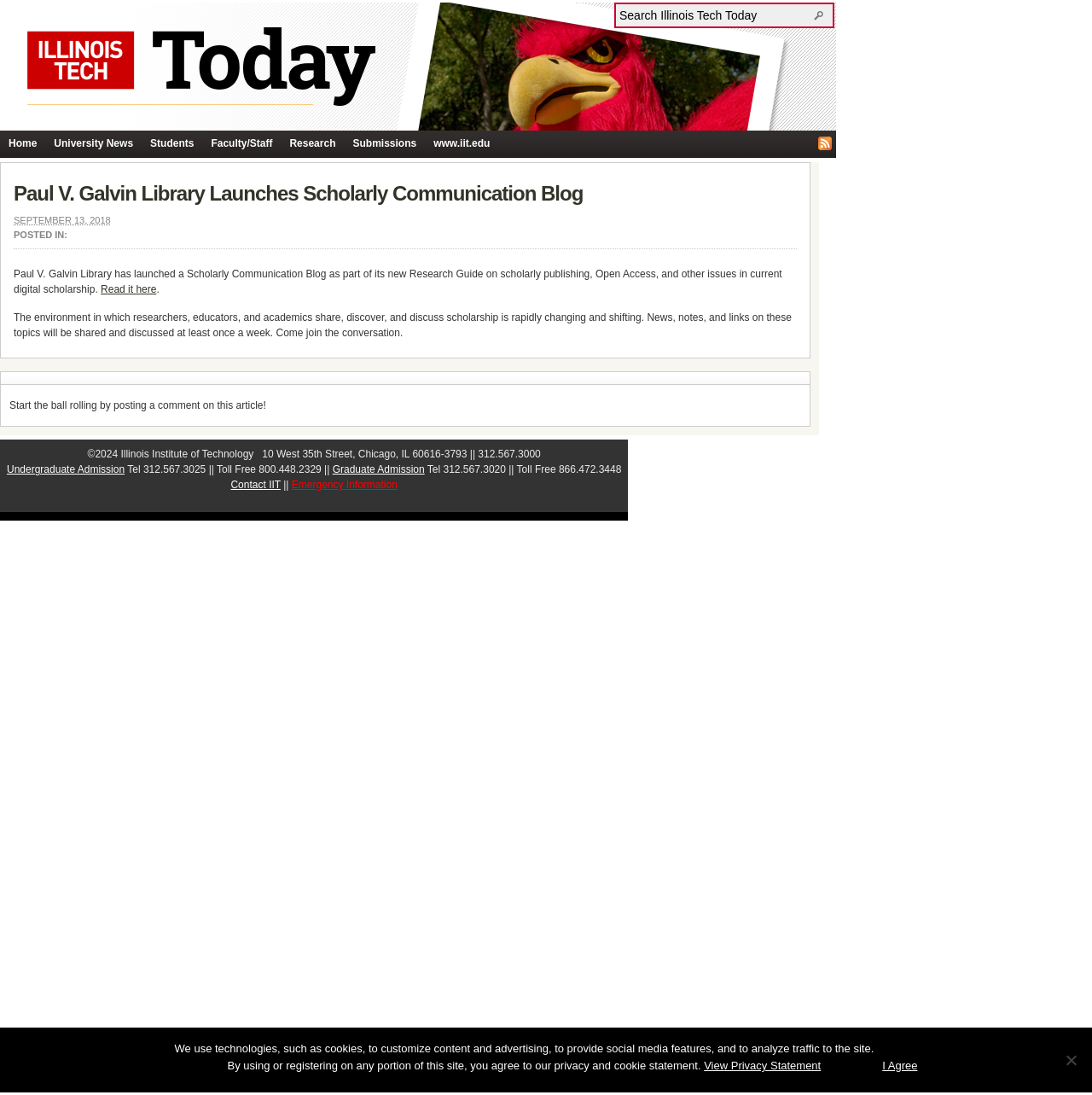Please determine the bounding box coordinates of the element to click in order to execute the following instruction: "Read the blog post". The coordinates should be four float numbers between 0 and 1, specified as [left, top, right, bottom].

[0.092, 0.259, 0.143, 0.27]